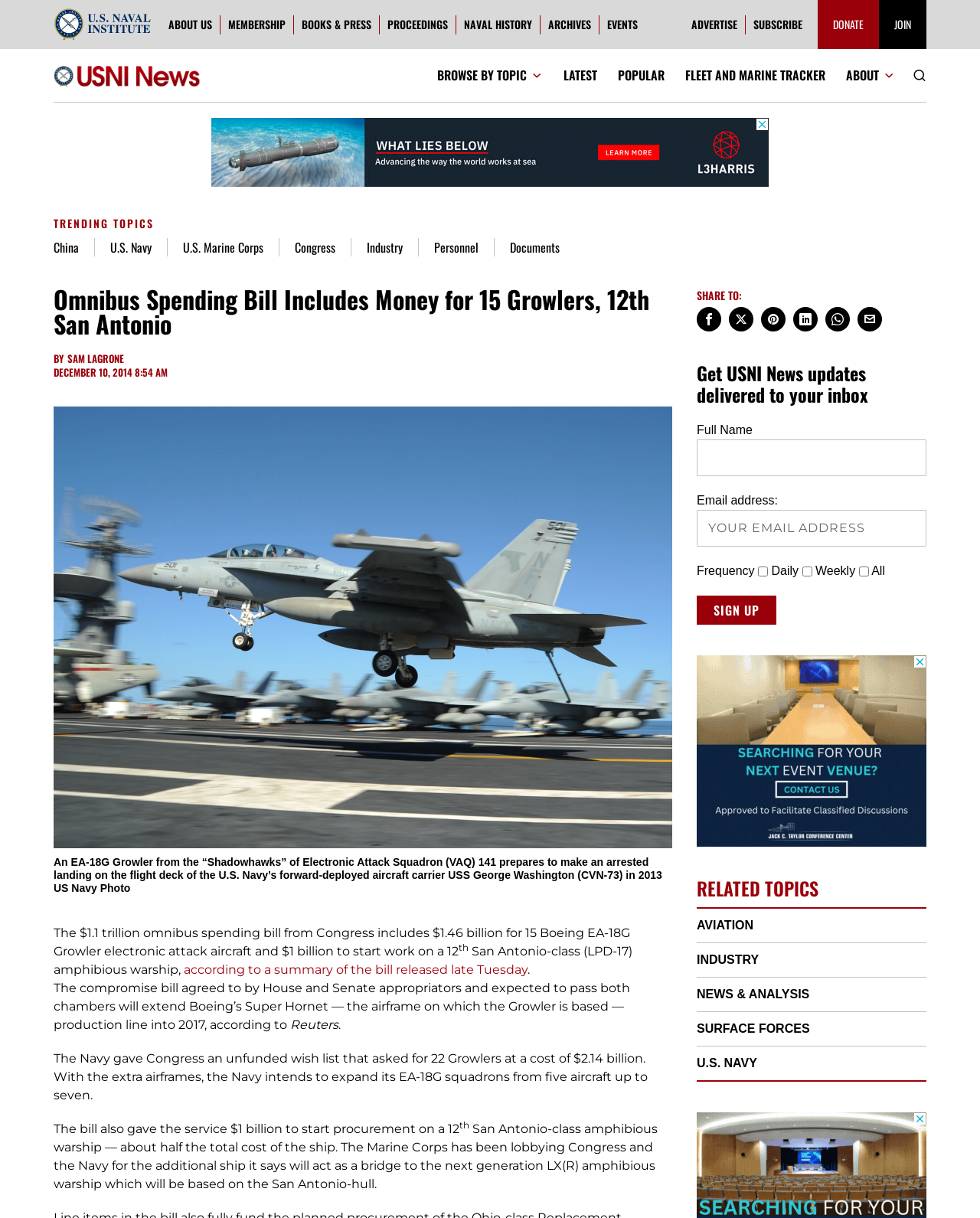Locate the bounding box coordinates of the clickable area needed to fulfill the instruction: "Click on ABOUT US".

[0.172, 0.013, 0.216, 0.026]